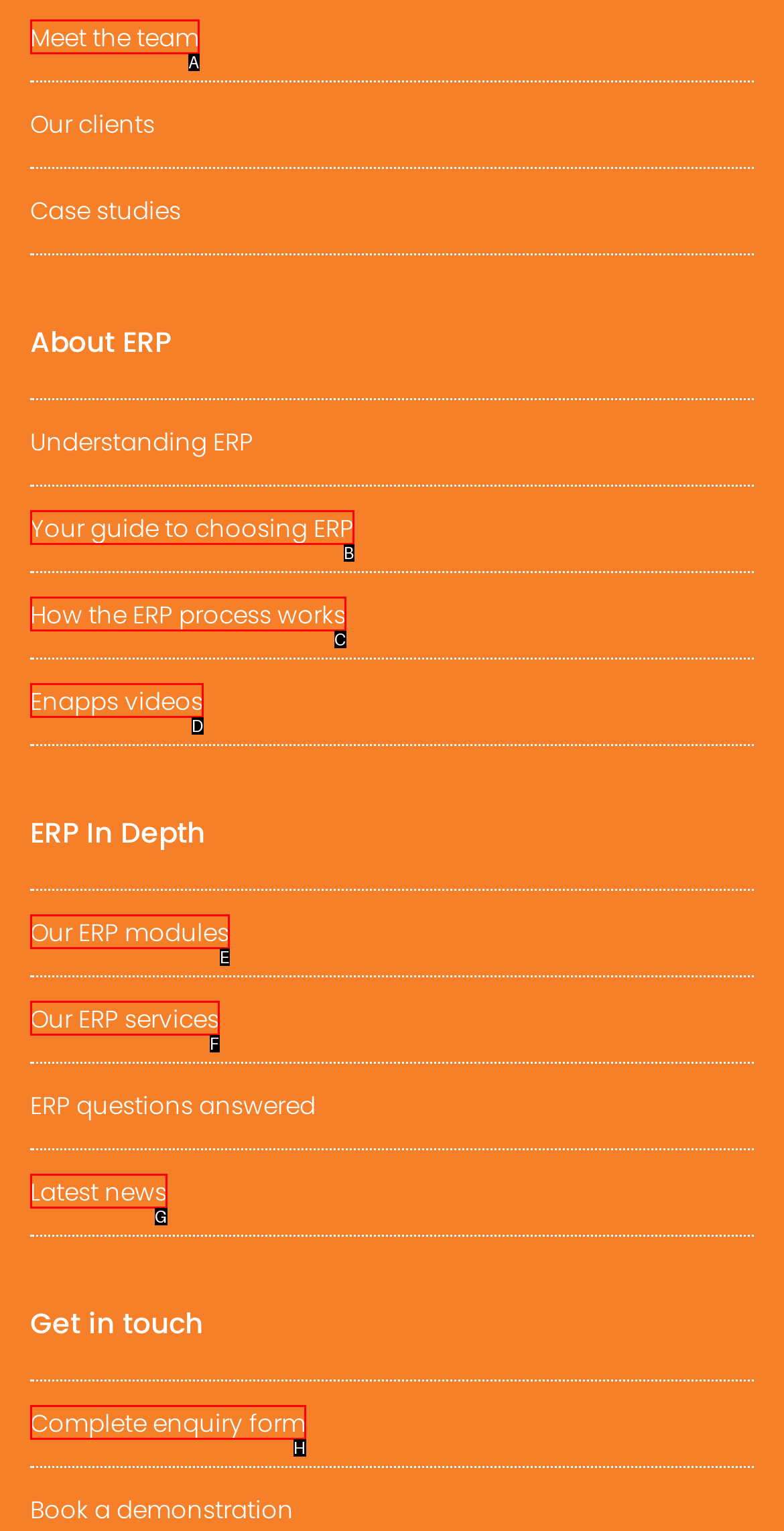Given the element description: 了解更多 >
Pick the letter of the correct option from the list.

None